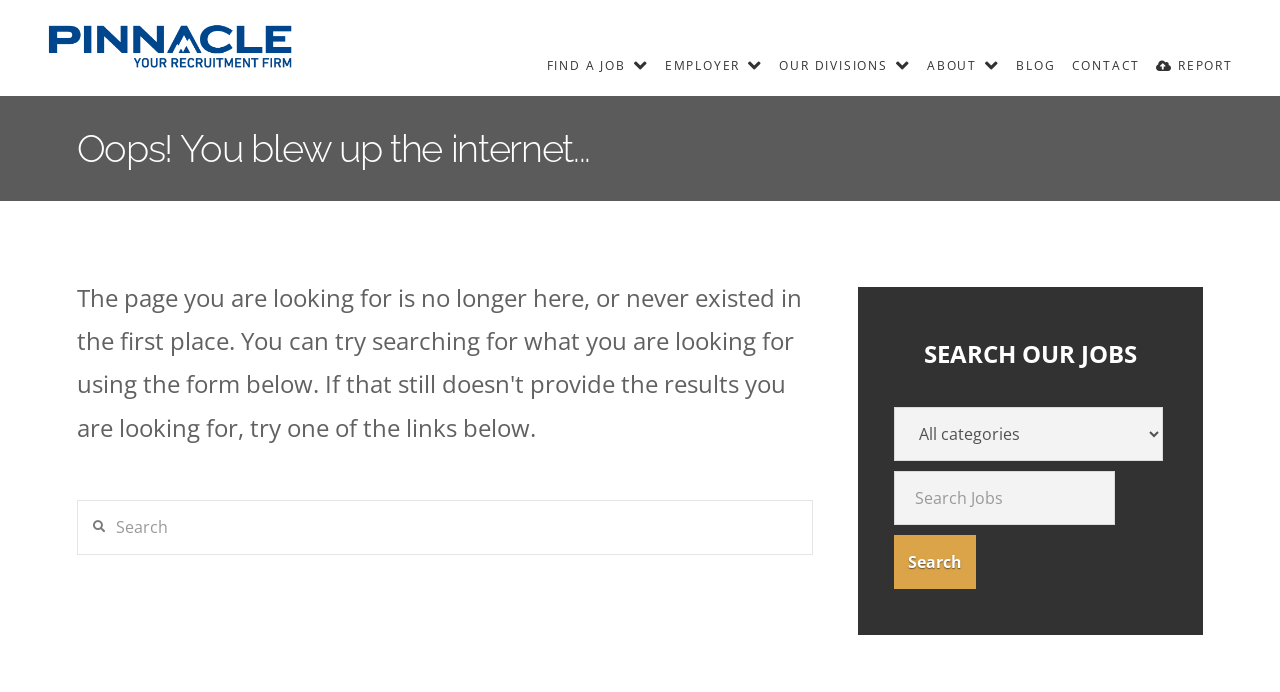What is the name of the staffing agency?
Analyze the image and deliver a detailed answer to the question.

The name of the staffing agency is Pinnacle, which is mentioned in the link 'Pinnacle Staffing agency is the leader in recruiting and executive search. We provide Winnipeg jobs, career opportunities in Winnipeg, Manitoba, and Canada.'